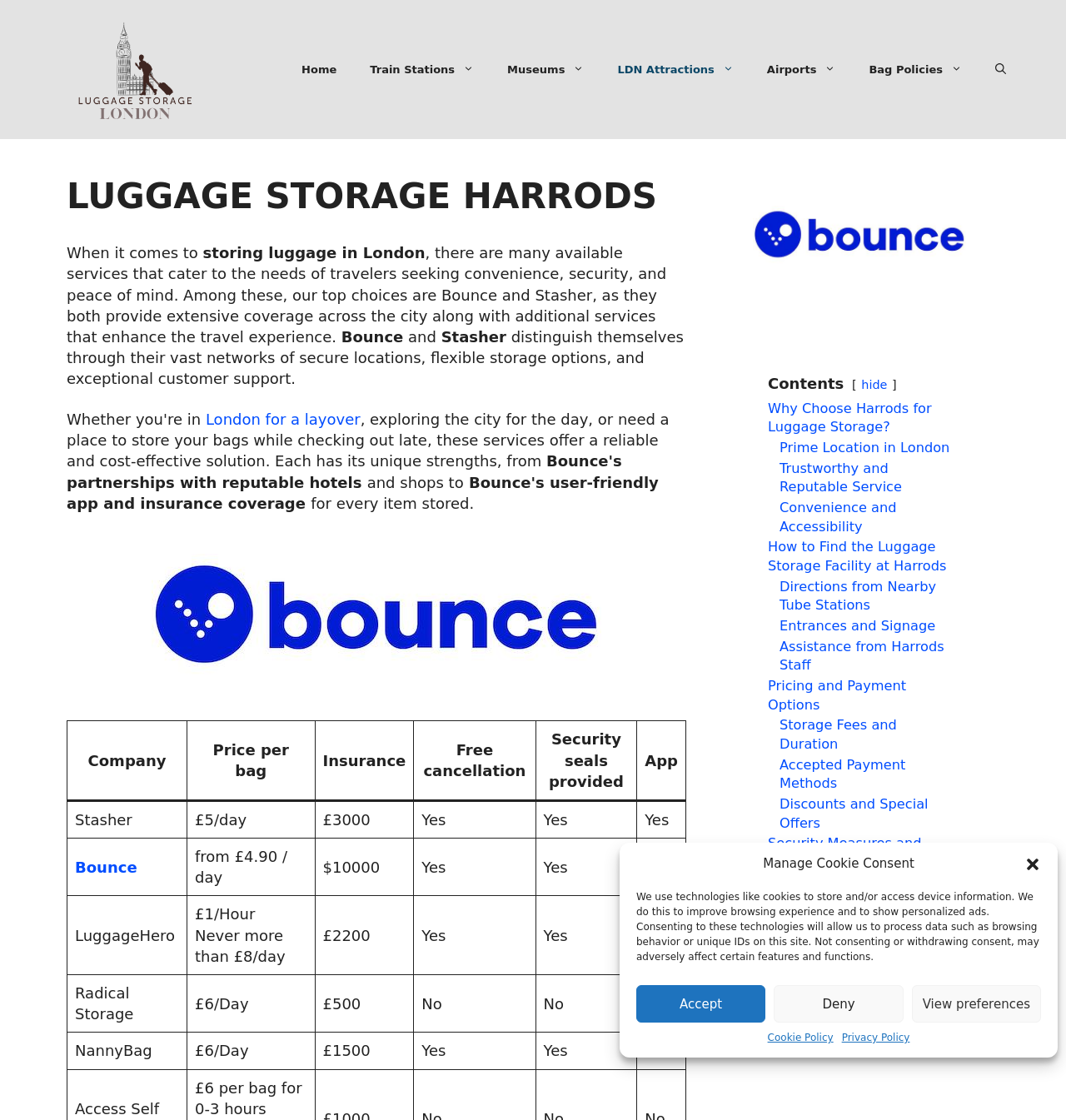Find the bounding box of the UI element described as: "View preferences". The bounding box coordinates should be given as four float values between 0 and 1, i.e., [left, top, right, bottom].

[0.855, 0.88, 0.977, 0.913]